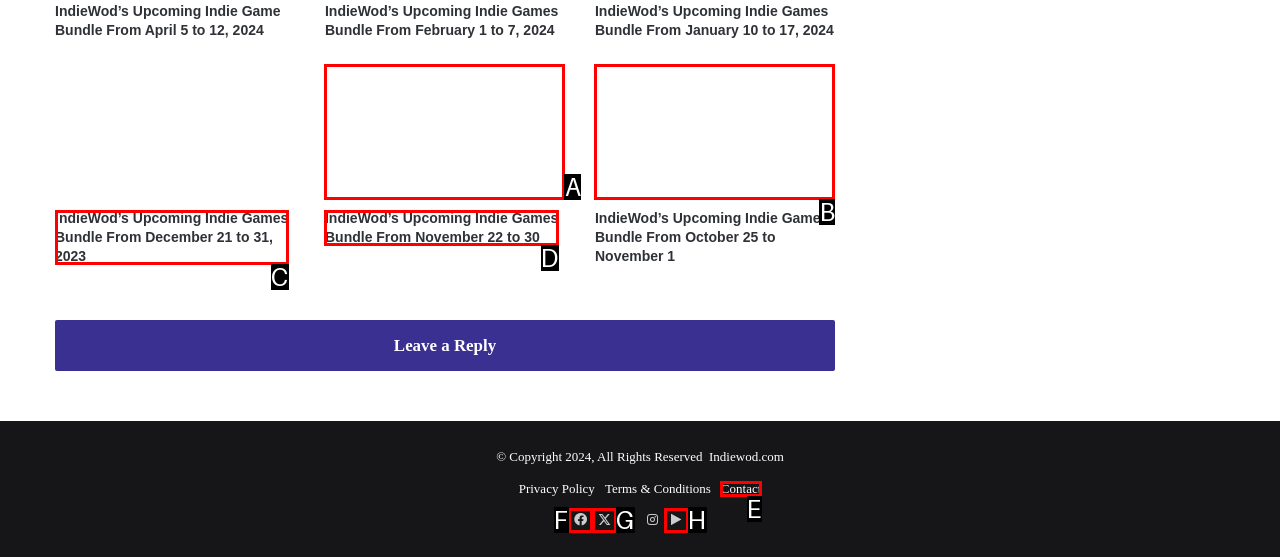Given the description: Google Play, identify the matching HTML element. Provide the letter of the correct option.

H